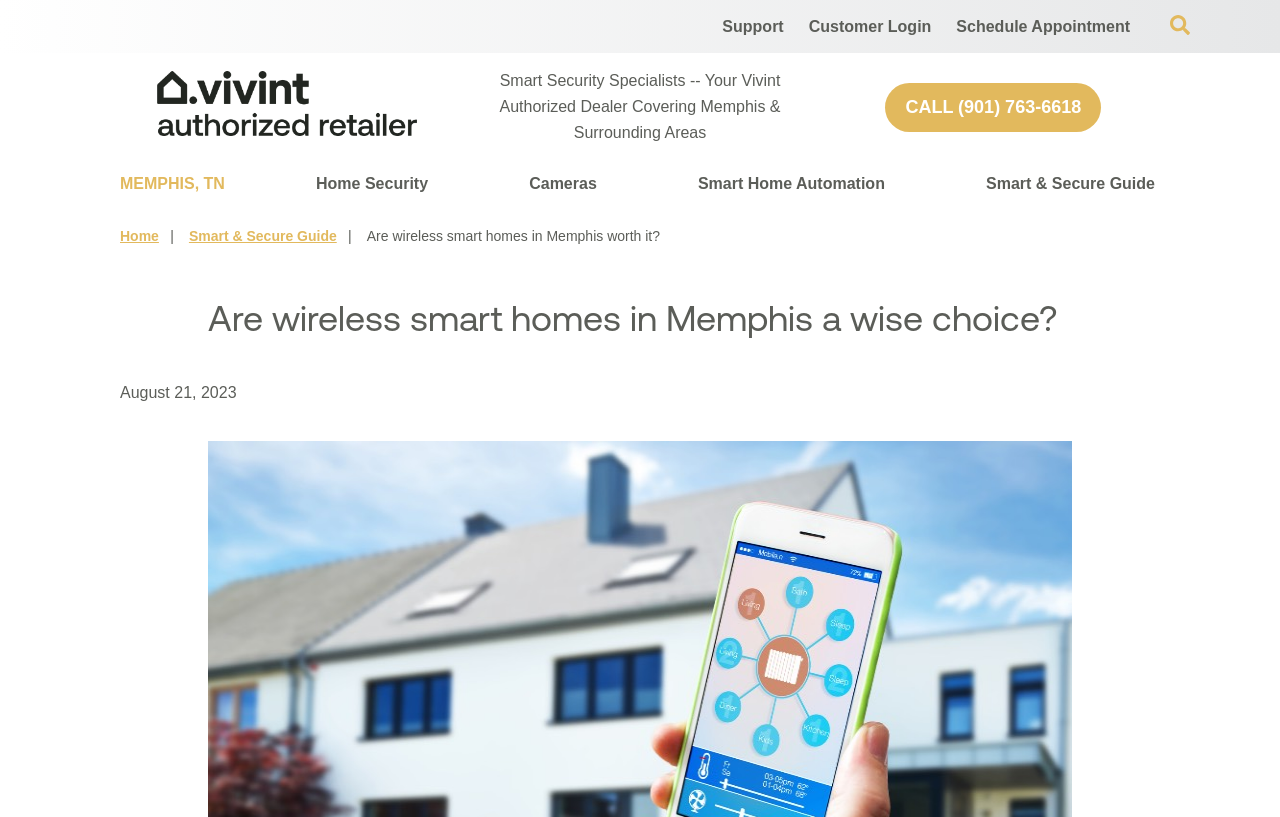Determine the bounding box coordinates of the clickable region to follow the instruction: "Call (901) 763-6618".

[0.692, 0.101, 0.86, 0.161]